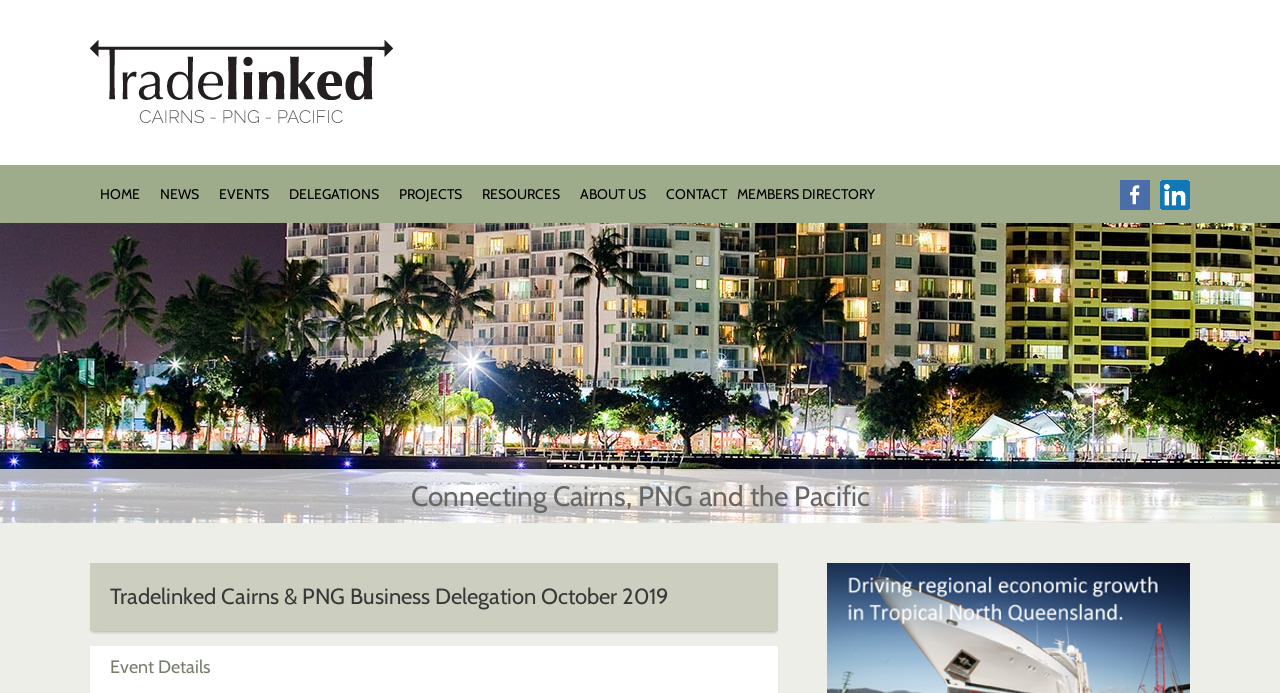Please identify the bounding box coordinates of the element I need to click to follow this instruction: "Go to HOME page".

[0.078, 0.267, 0.109, 0.293]